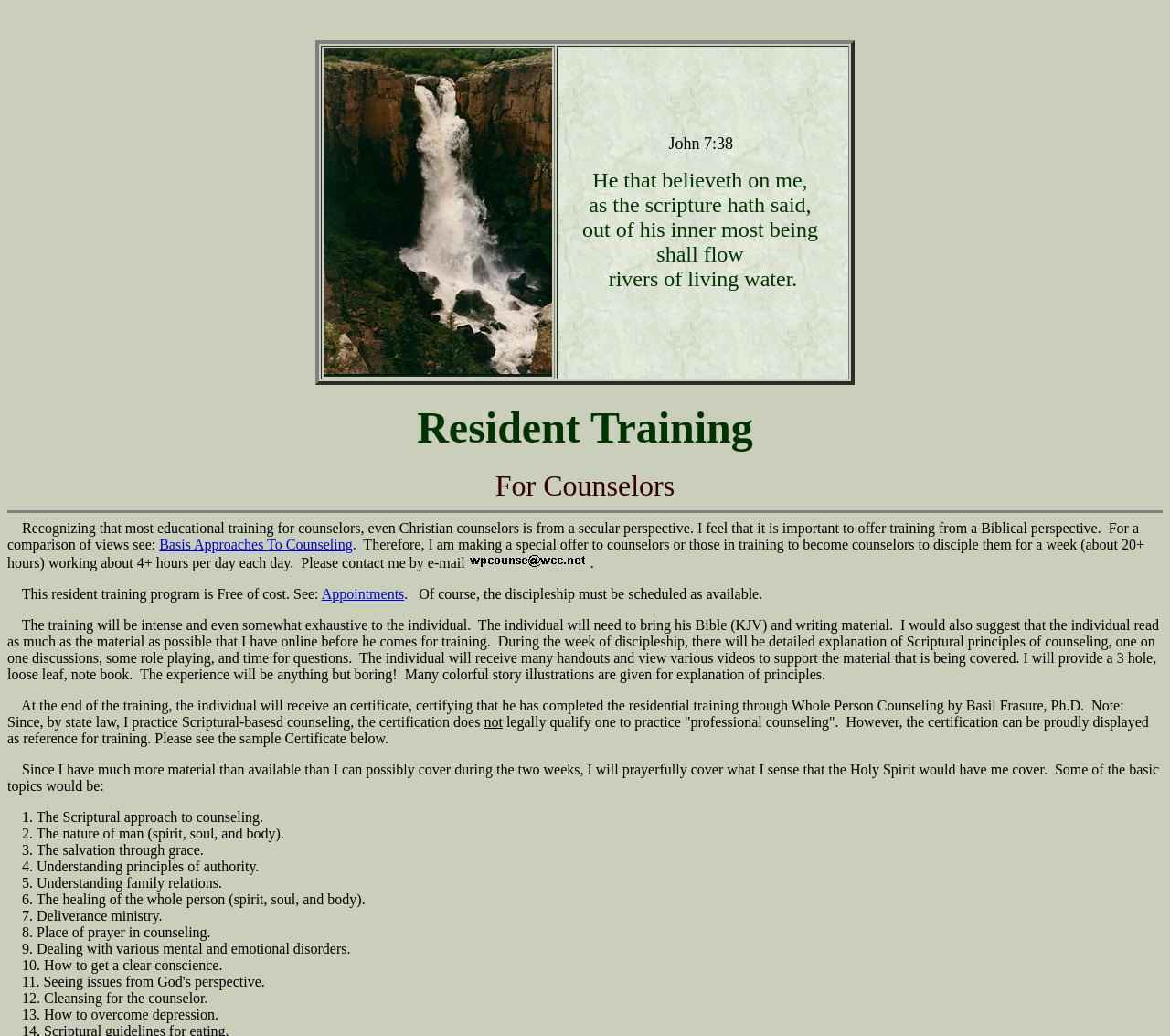Identify the bounding box of the UI element described as follows: "Basis Approaches To Counseling". Provide the coordinates as four float numbers in the range of 0 to 1 [left, top, right, bottom].

[0.136, 0.518, 0.301, 0.533]